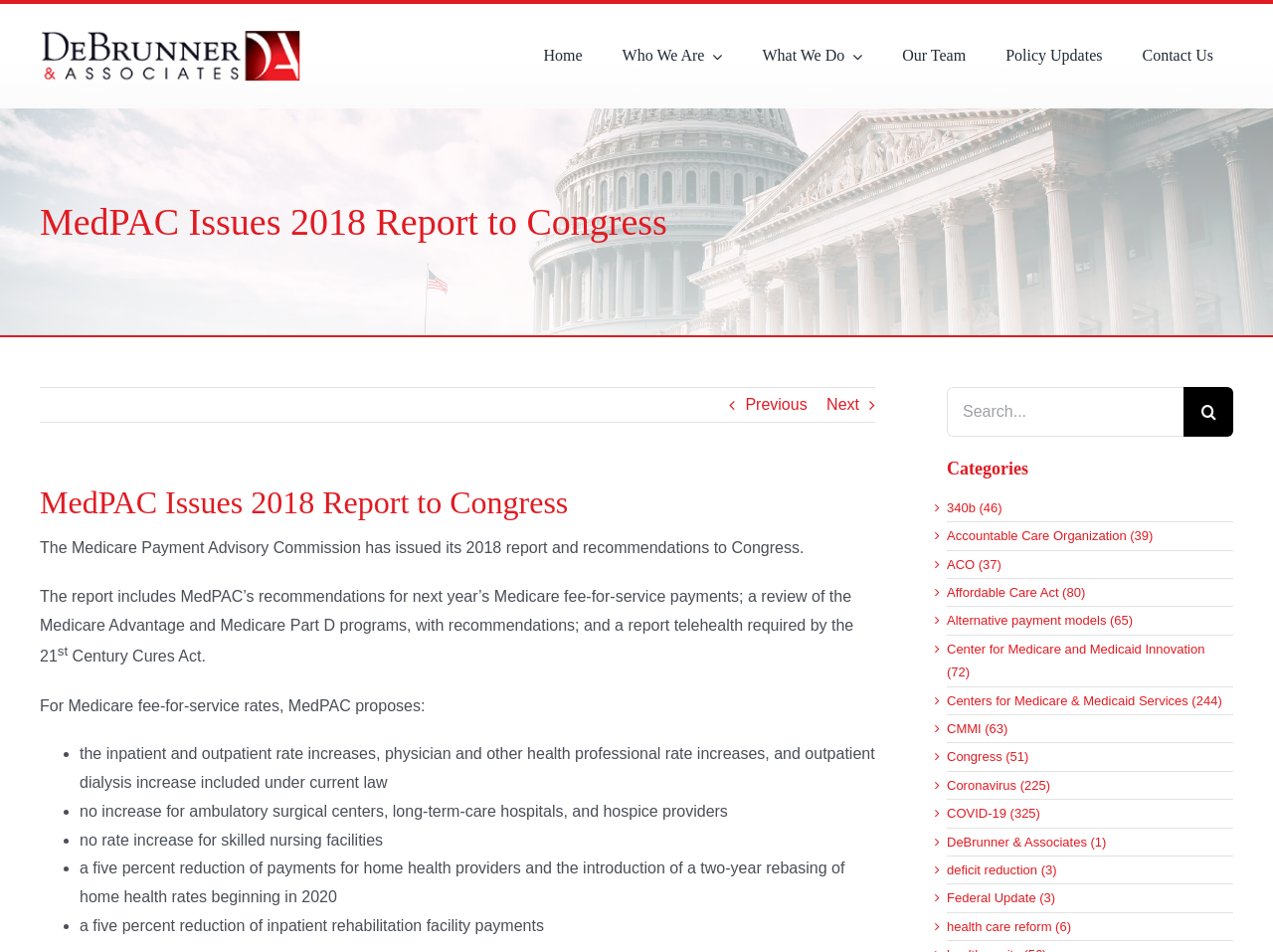Please determine the bounding box of the UI element that matches this description: ASK ALICE. The coordinates should be given as (top-left x, top-left y, bottom-right x, bottom-right y), with all values between 0 and 1.

None